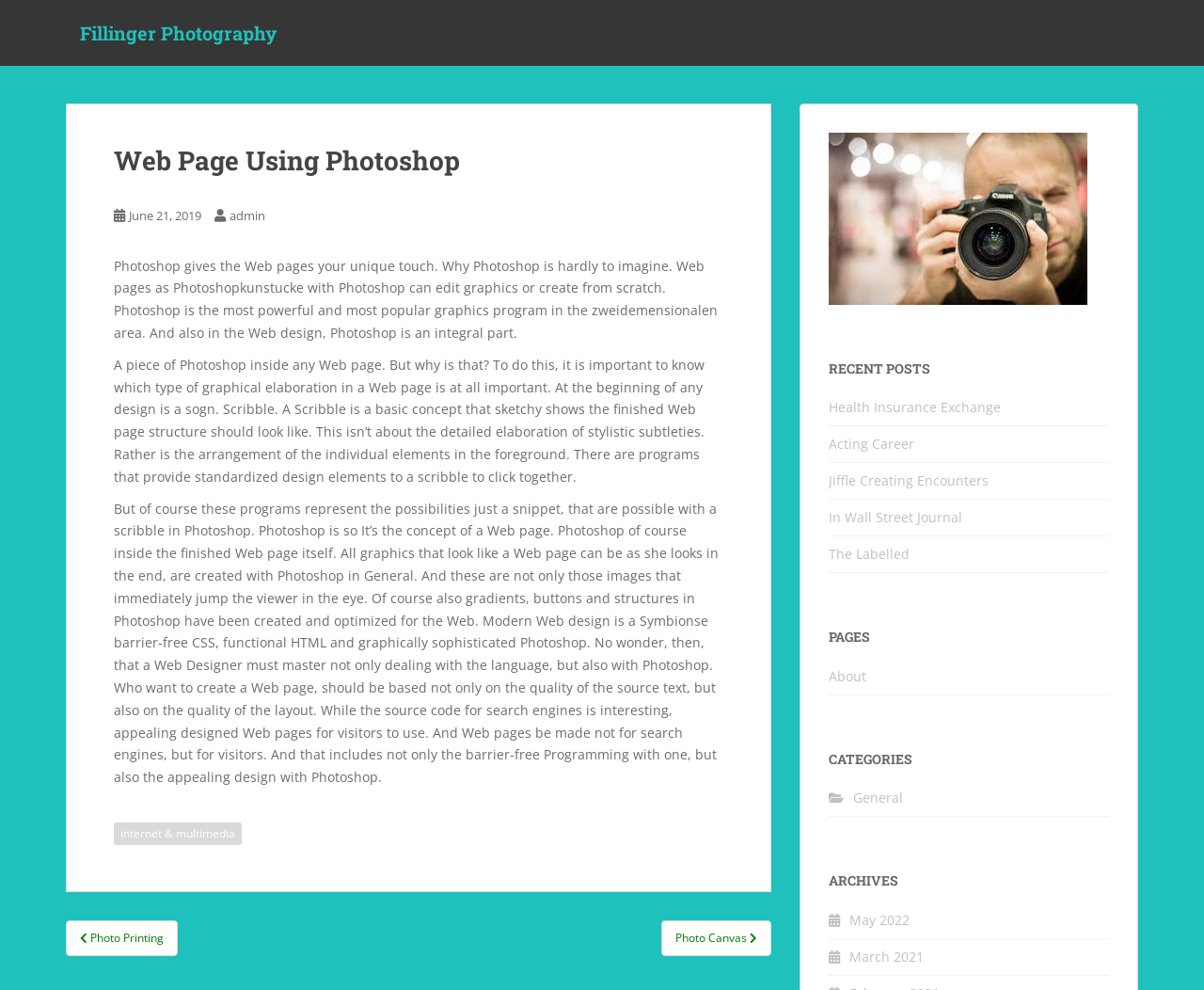Indicate the bounding box coordinates of the element that must be clicked to execute the instruction: "Visit the 'internet & multimedia' page". The coordinates should be given as four float numbers between 0 and 1, i.e., [left, top, right, bottom].

[0.095, 0.831, 0.201, 0.854]